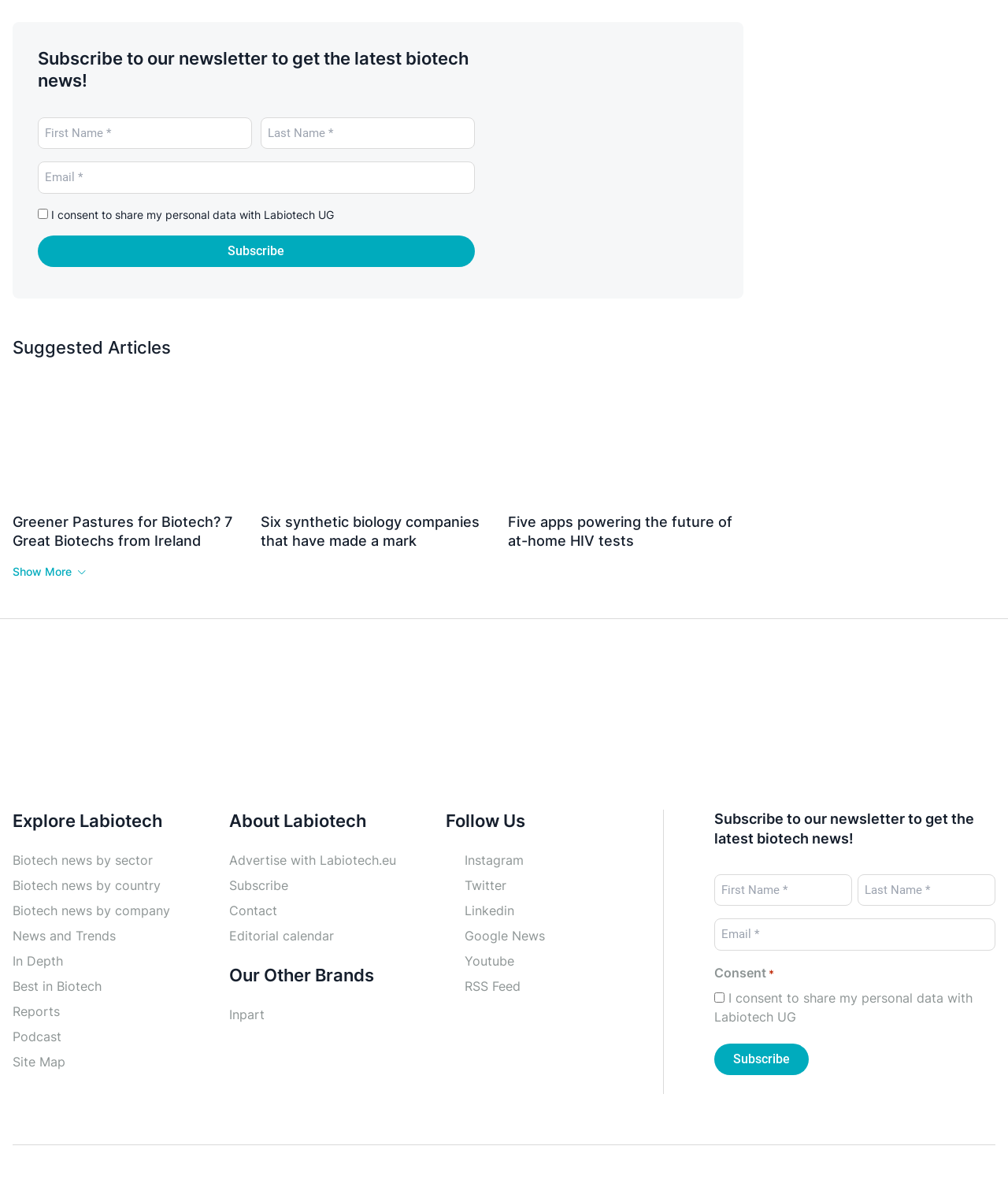Given the element description: "Subscribe", predict the bounding box coordinates of the UI element it refers to, using four float numbers between 0 and 1, i.e., [left, top, right, bottom].

[0.228, 0.742, 0.286, 0.755]